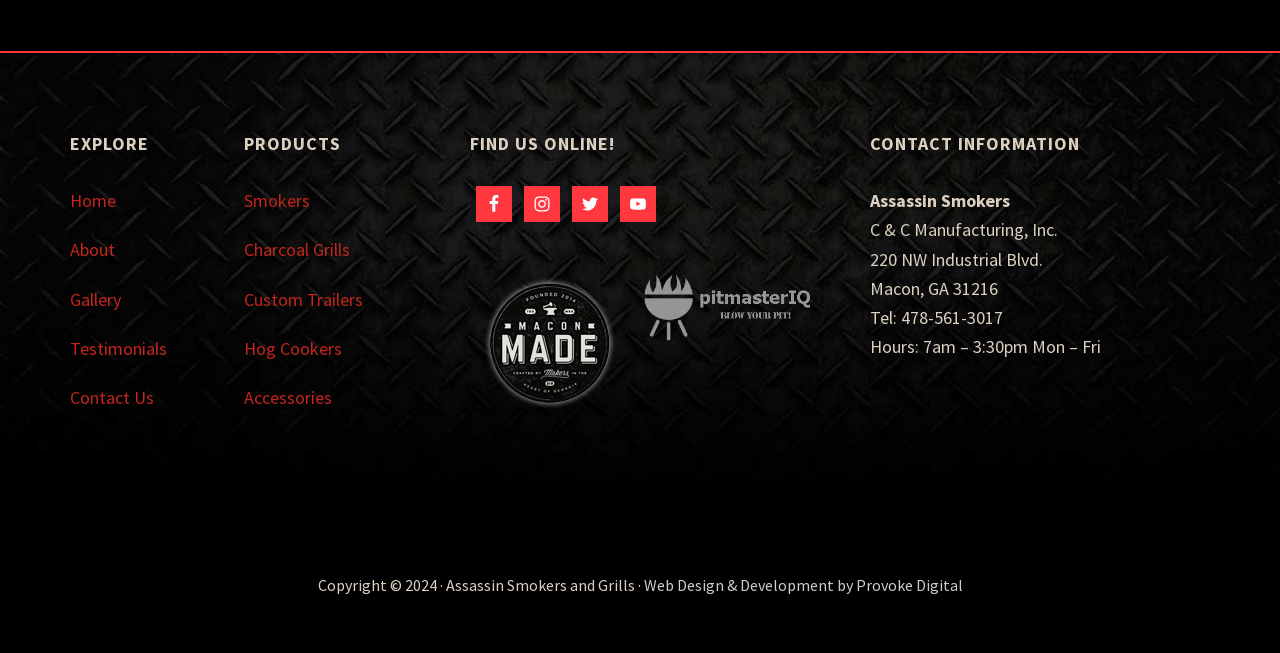Can you find the bounding box coordinates for the element that needs to be clicked to execute this instruction: "Go to 'Contact Us' page"? The coordinates should be given as four float numbers between 0 and 1, i.e., [left, top, right, bottom].

[0.055, 0.591, 0.12, 0.627]